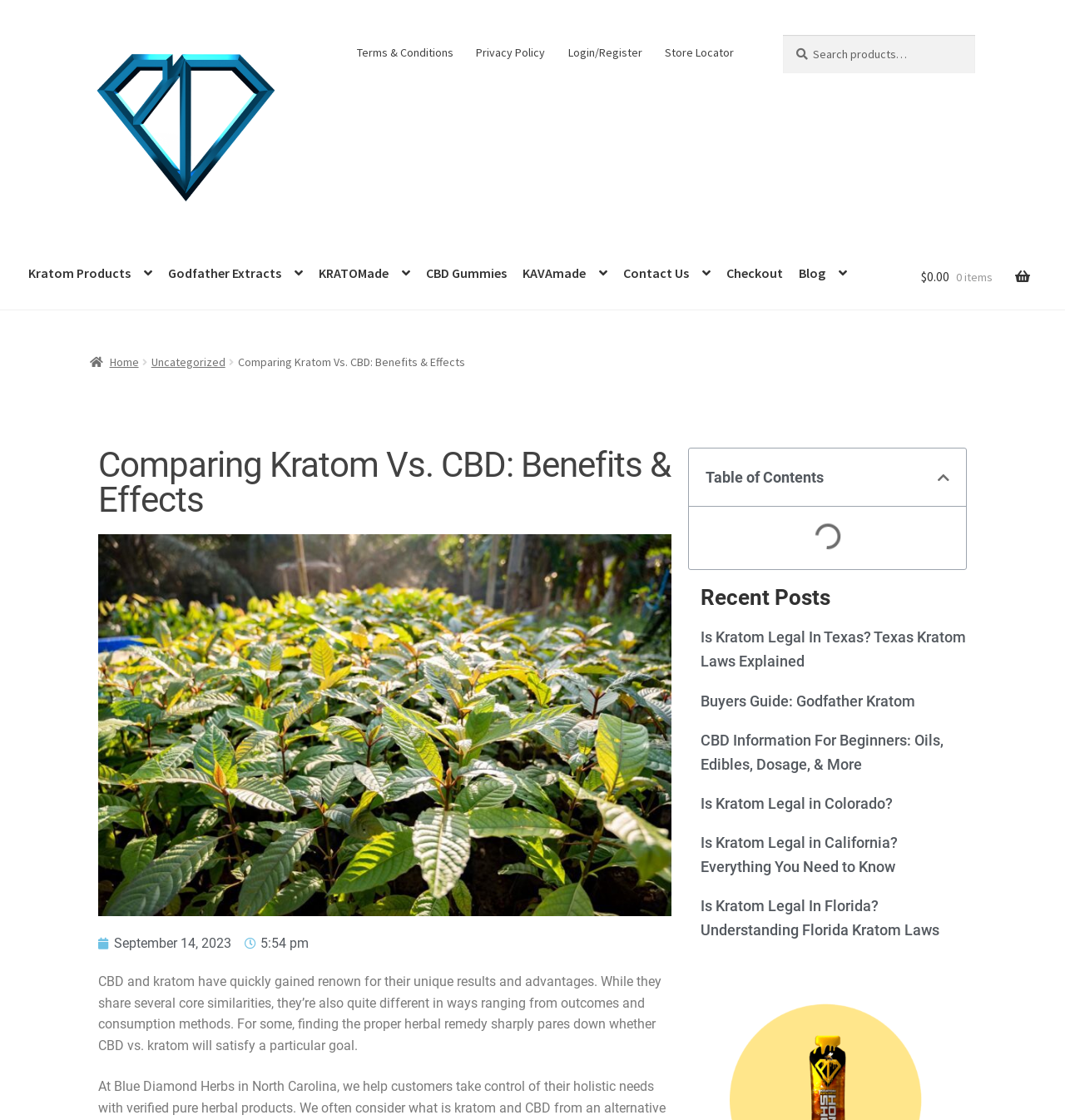Use a single word or phrase to answer the question:
What is the purpose of the search box?

To search for products